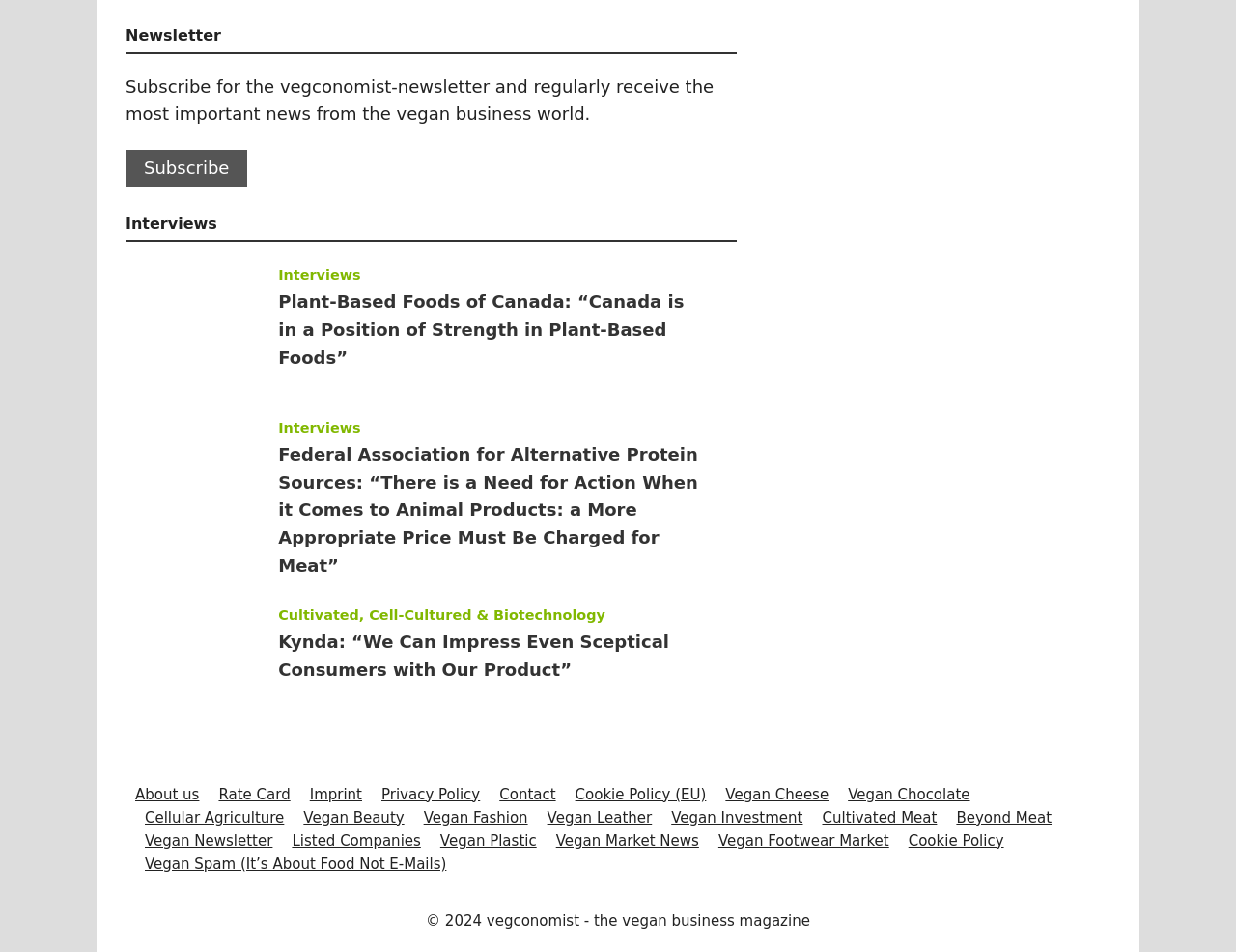Provide a one-word or brief phrase answer to the question:
What is the topic of the interview with Leslie Ewing?

PBFA Canada